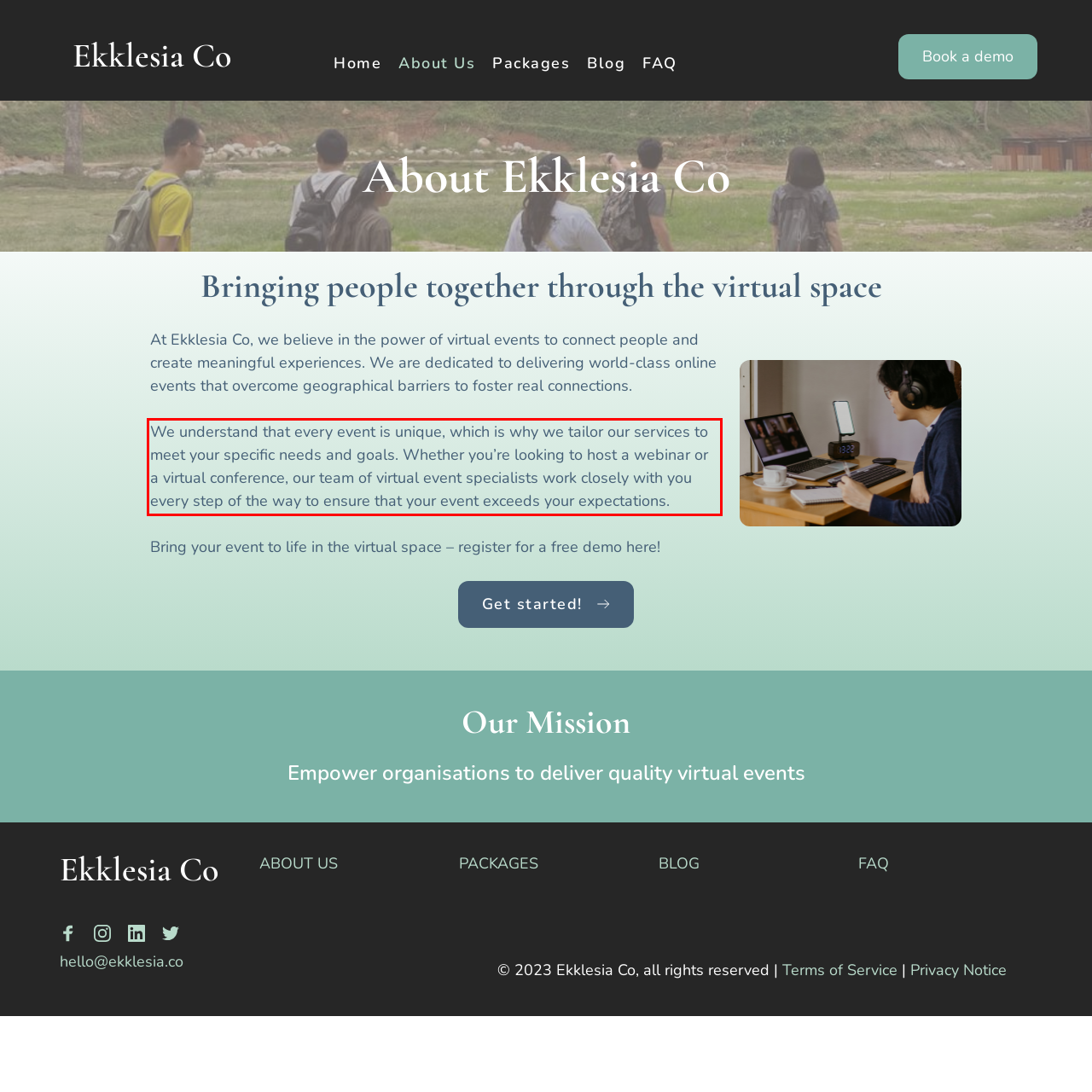You are given a screenshot showing a webpage with a red bounding box. Perform OCR to capture the text within the red bounding box.

We understand that every event is unique, which is why we tailor our services to meet your specific needs and goals. Whether you’re looking to host a webinar or a virtual conference, our team of virtual event specialists work closely with you every step of the way to ensure that your event exceeds your expectations.